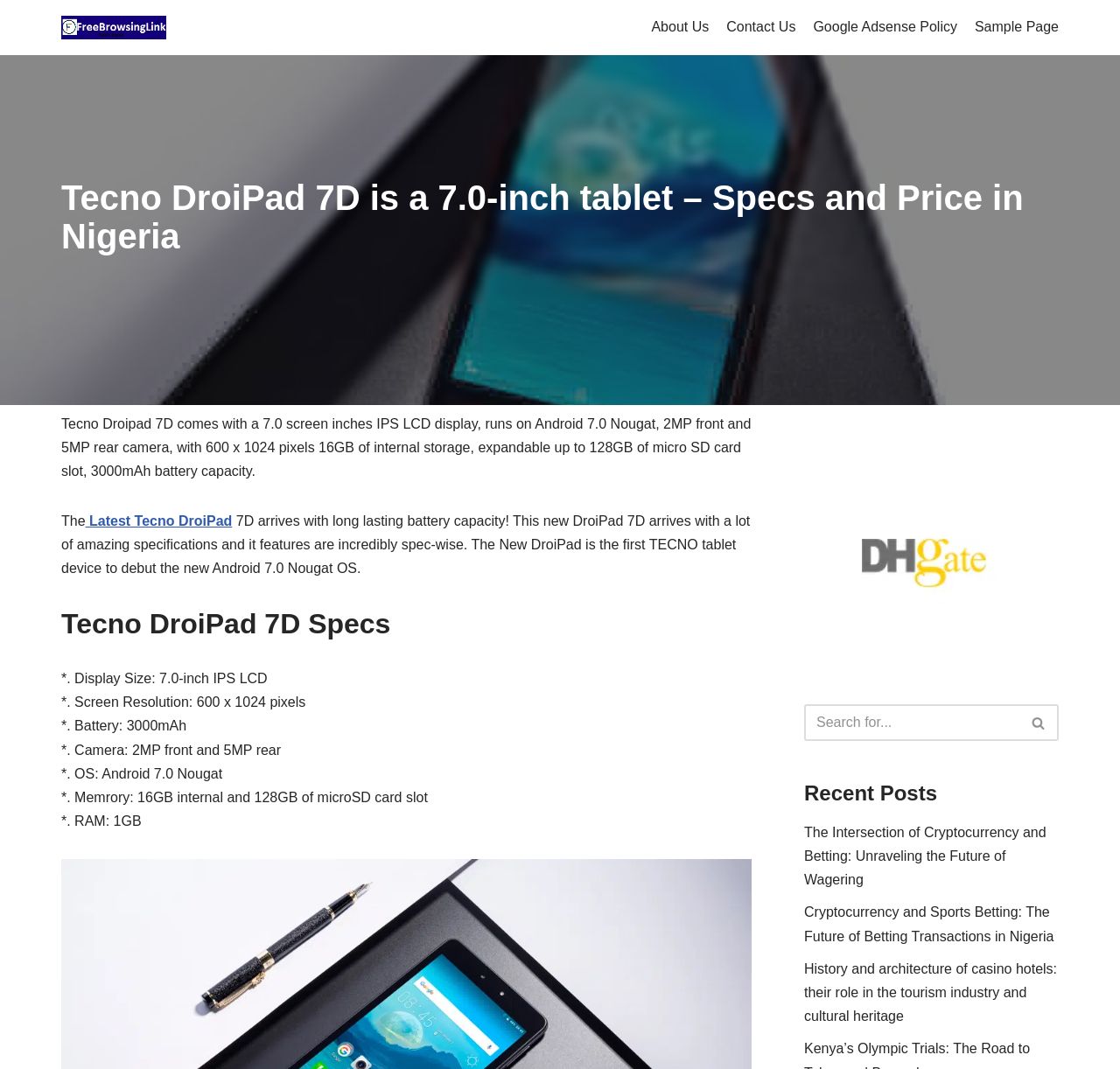Create a detailed narrative describing the layout and content of the webpage.

The webpage is about the Tecno DroiPad 7D, a 7.0-inch tablet, showcasing its specifications and price in Nigeria. At the top, there is a link to "Skip to content" and another link to "Free Browsing Link The Next Tech Blog". A navigation menu, labeled as "Primary Menu", is located on the top right, containing links to "About Us", "Contact Us", "Google Adsense Policy", and "Sample Page".

The main content of the webpage is divided into sections. The first section has a heading that reads "Tecno DroiPad 7D is a 7.0-inch tablet – Specs and Price in Nigeria". Below this heading, there is a brief description of the tablet, mentioning its screen size, operating system, camera, and battery capacity. This section also contains a link to "Latest Tecno DroiPad".

The next section is dedicated to the tablet's specifications, labeled as "Tecno DroiPad 7D Specs". This section lists the device's display size, screen resolution, battery capacity, camera, operating system, memory, and RAM.

On the right side of the webpage, there is a figure with a link, followed by a search box and a search button with a magnifying glass icon. Below the search box, there is a section labeled as "Recent Posts", containing links to three articles about cryptocurrency, sports betting, and casino hotels.

Overall, the webpage provides detailed information about the Tecno DroiPad 7D, including its specifications and price, as well as some related articles on the side.